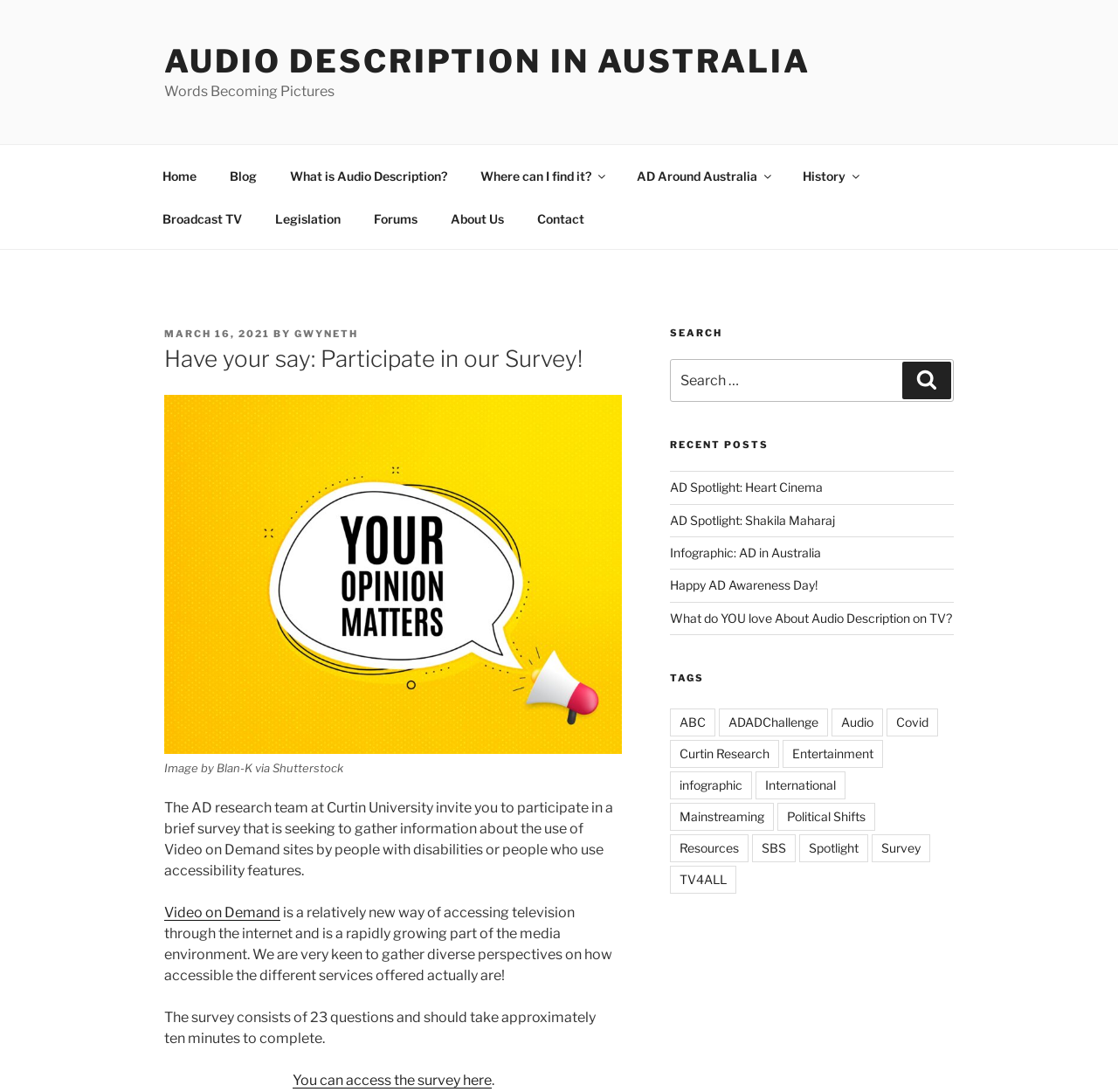What is the purpose of the survey?
Please give a well-detailed answer to the question.

The question can be answered by reading the text on the webpage, which states 'The AD research team at Curtin University invite you to participate in a brief survey that is seeking to gather information about the use of Video on Demand sites...'.